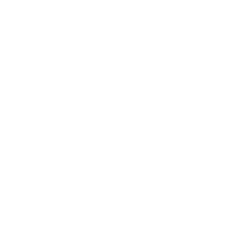Give a one-word or one-phrase response to the question:
What type of stone is used in the bracelet?

Rhyolite